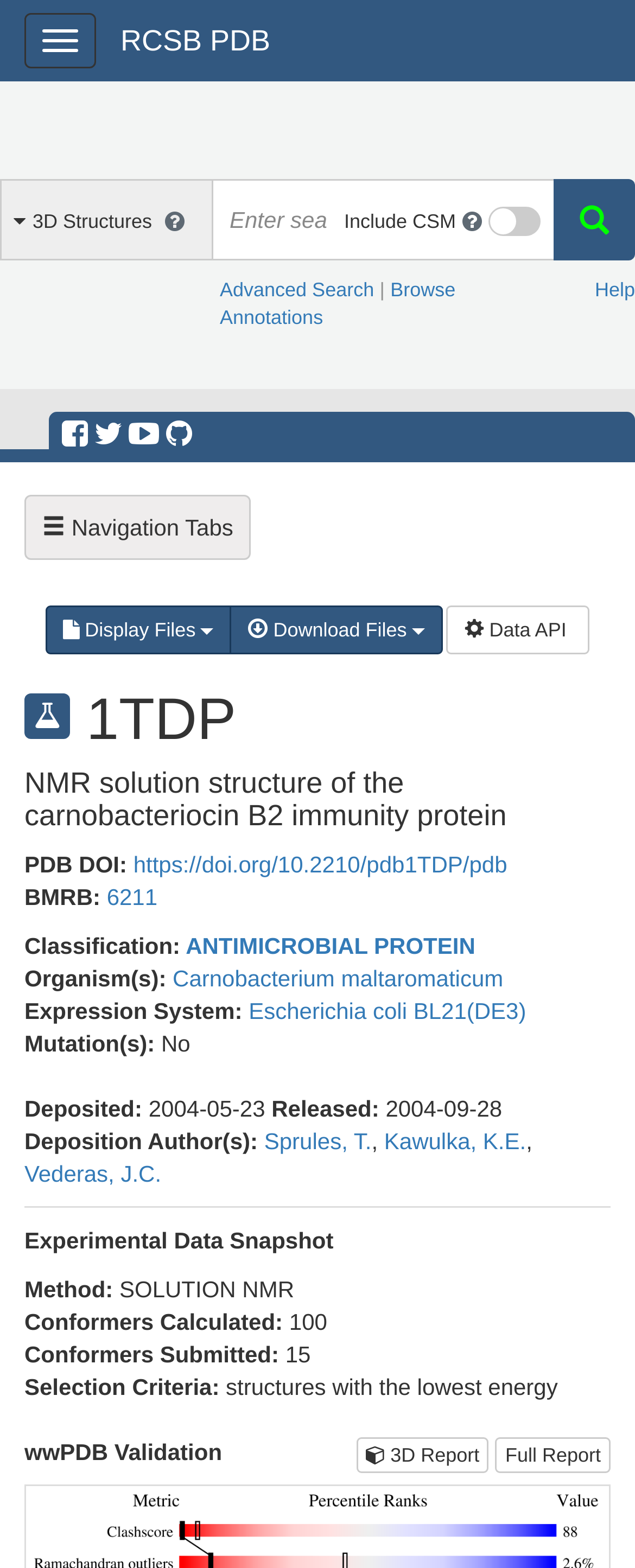Examine the screenshot and answer the question in as much detail as possible: What is the classification of this protein?

I found the classification of this protein by looking at the 'Classification:' label on the webpage, which is followed by a link with the classification information.